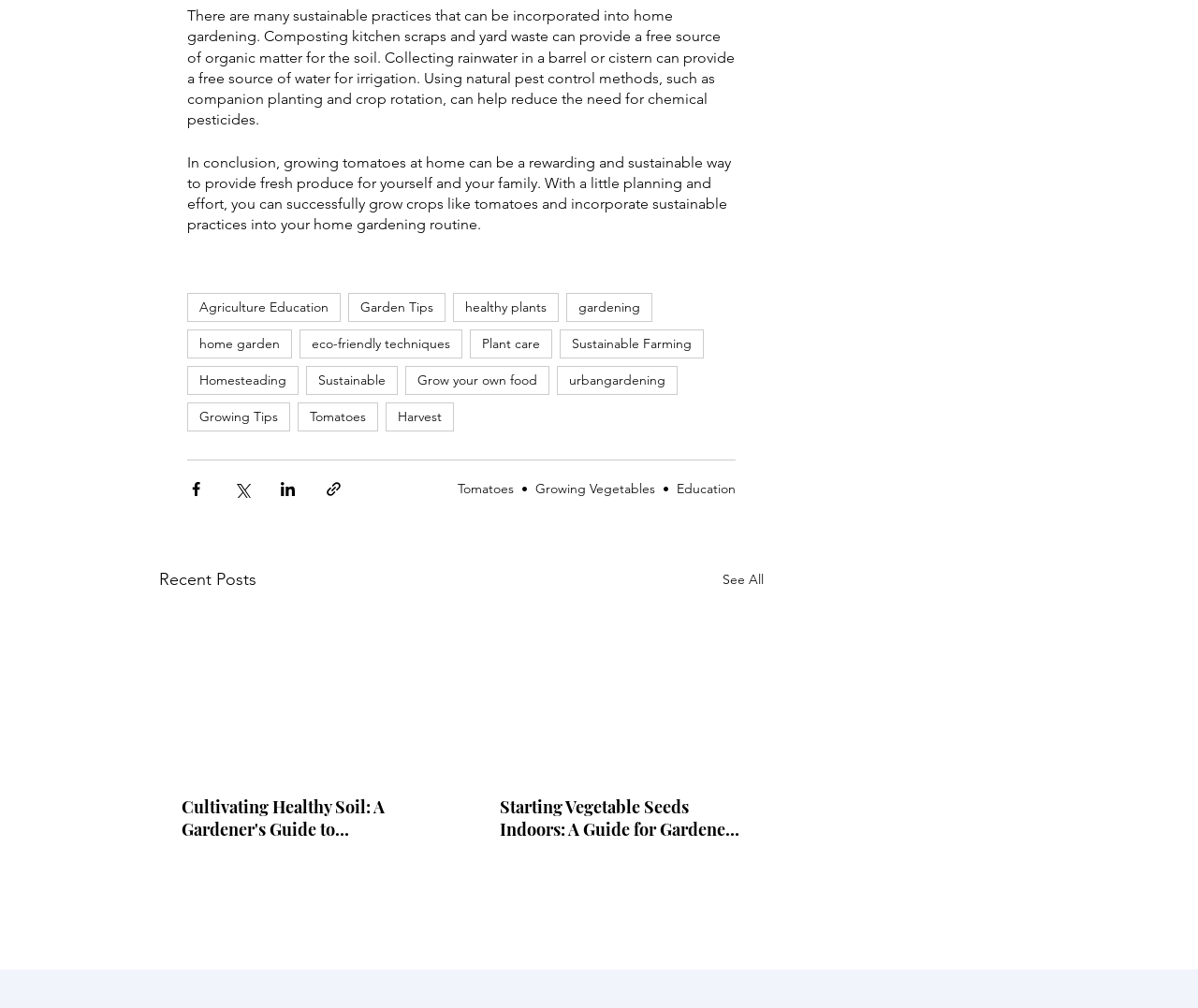Return the bounding box coordinates of the UI element that corresponds to this description: "urbangardening". The coordinates must be given as four float numbers in the range of 0 and 1, [left, top, right, bottom].

[0.465, 0.363, 0.566, 0.392]